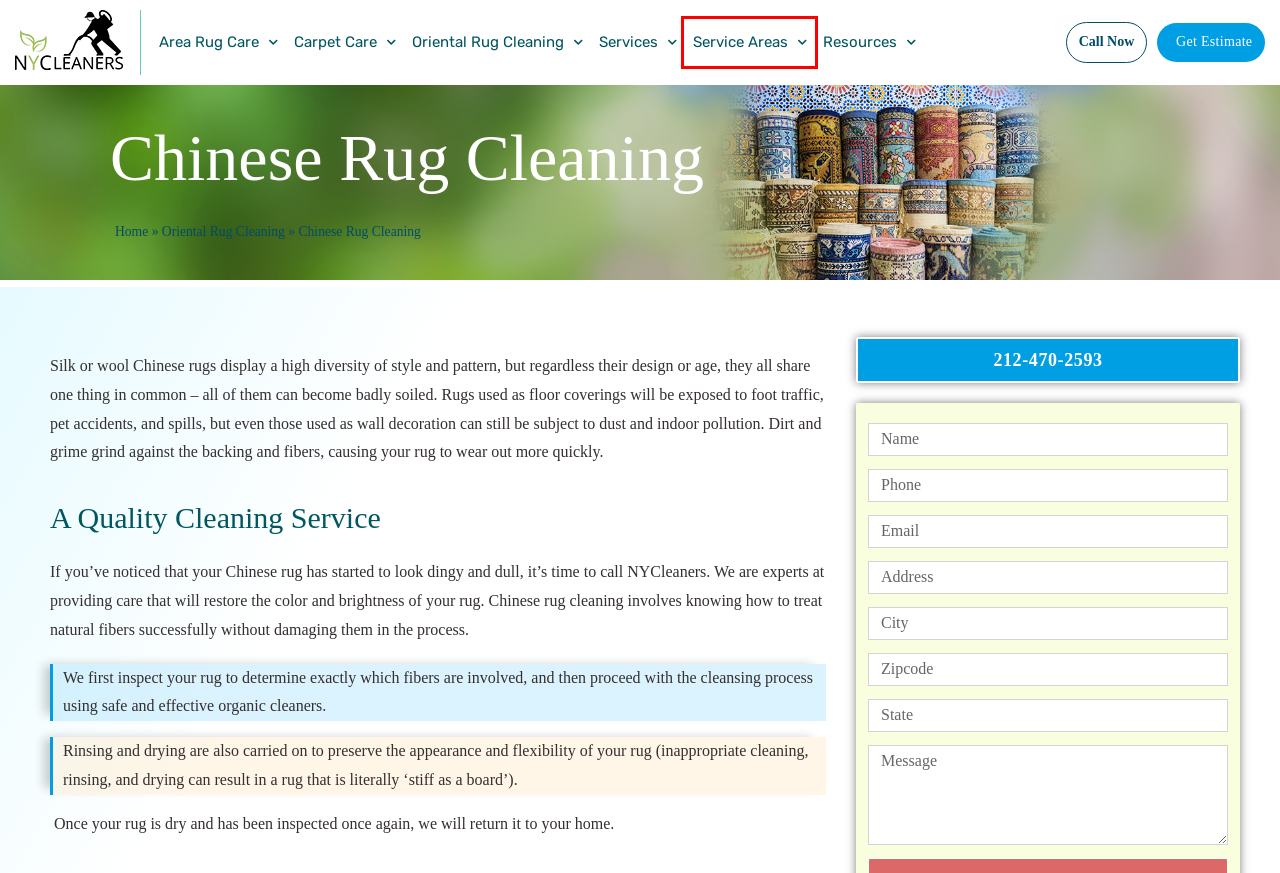You have a screenshot of a webpage with a red bounding box around an element. Select the webpage description that best matches the new webpage after clicking the element within the red bounding box. Here are the descriptions:
A. Rug Cleaning NYC – Locally Trusted Oriental Rug Cleaners, New York, NY
B. Carpet, Rug & Upholstery Cleaning Services | NYCleaners
C. Antique Rug Cleaning NYC – Antique Oriental Rug Care, New York, NY
D. Kashmir Rug Cleaning NYC – Kashmir Oriental Rug Care| New York, NY
E. Oriental Rug Cleaning NYC – Oriental Rug Care & Restoration, New York, NY
F. Indian Rug Cleaning NYC – Indian Oriental Rug Care| New York, NY
G. NYCleaners Service Areas: Manhattan, Brooklyn, Queens and More.
H. Persian Rug Cleaning NYC – Persian Oriental Rug Care, New York, NY

G